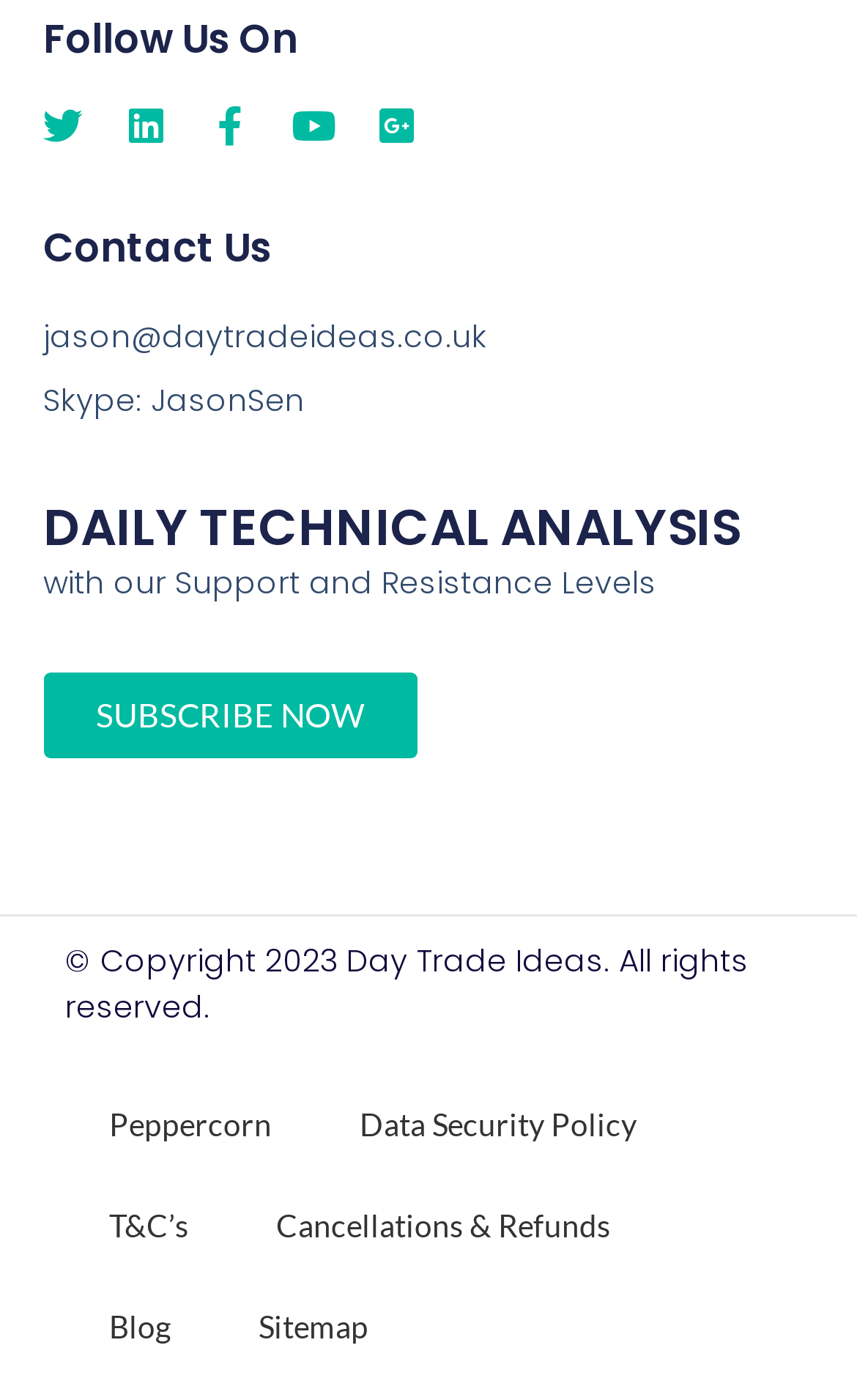Identify the bounding box coordinates of the section that should be clicked to achieve the task described: "Visit the blog".

[0.076, 0.911, 0.25, 0.984]